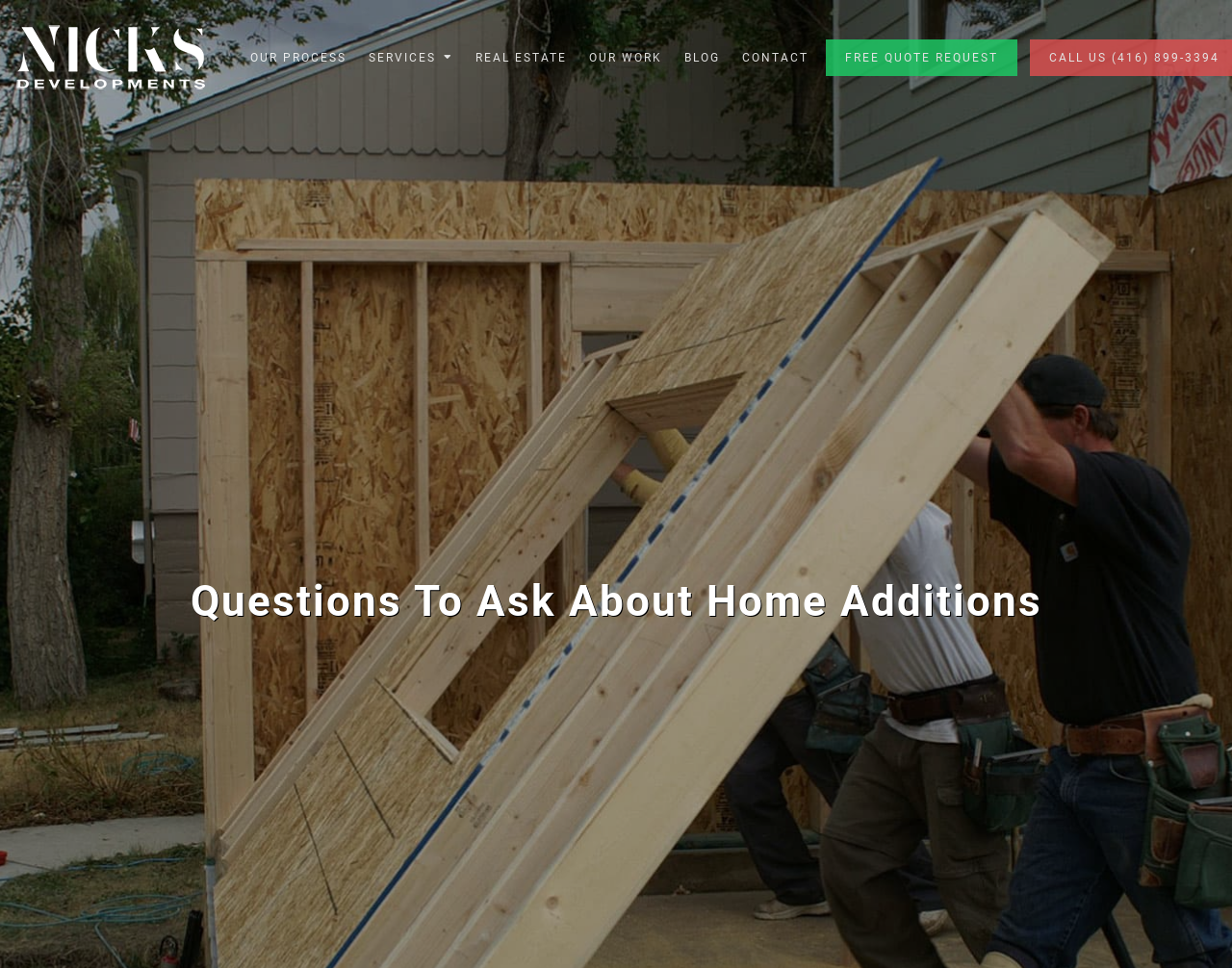Find the bounding box coordinates of the clickable region needed to perform the following instruction: "go to NICKS Developments homepage". The coordinates should be provided as four float numbers between 0 and 1, i.e., [left, top, right, bottom].

[0.012, 0.025, 0.168, 0.093]